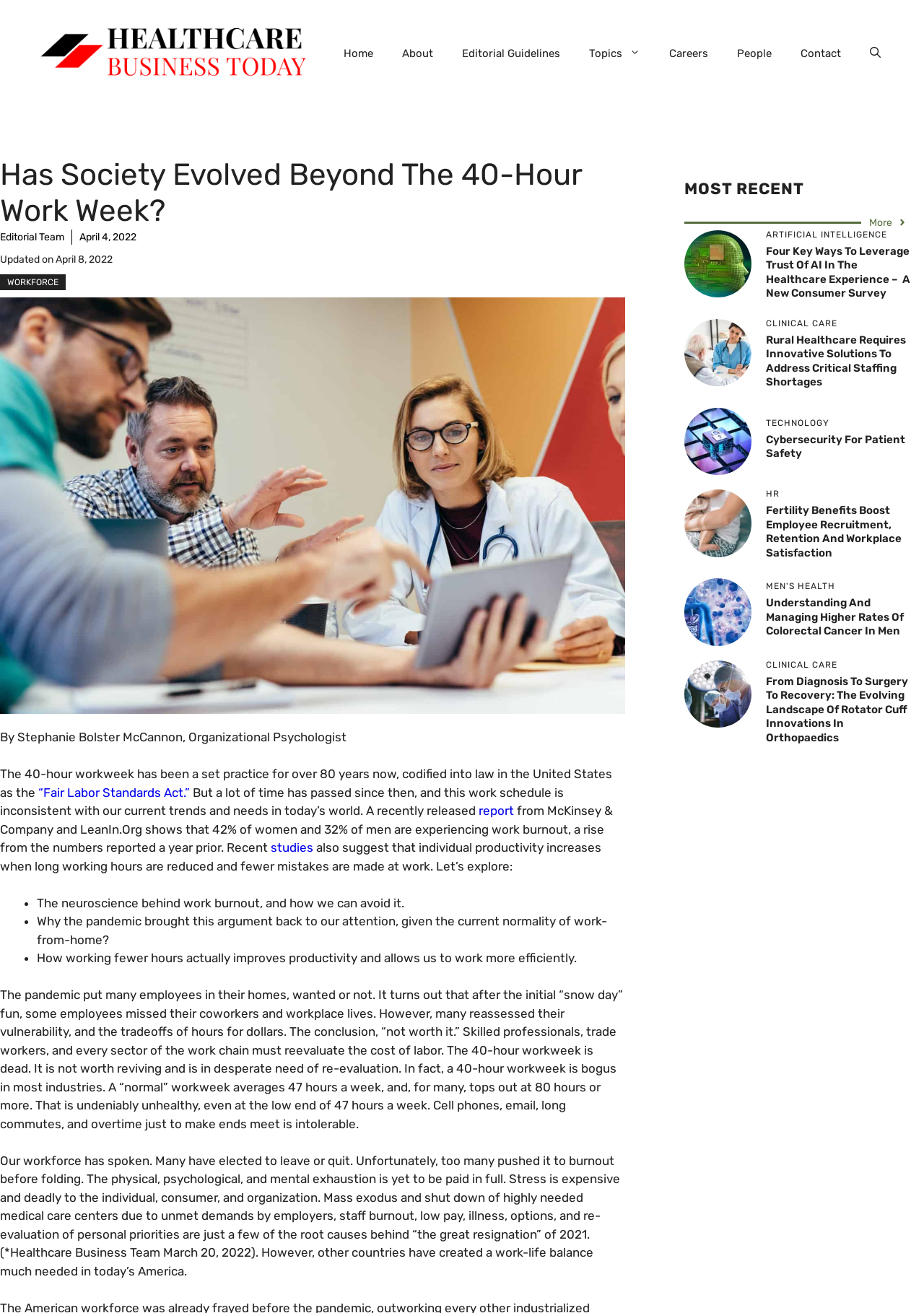What is the title of the article?
Please provide a single word or phrase as the answer based on the screenshot.

Has Society Evolved Beyond The 40-Hour Work Week?